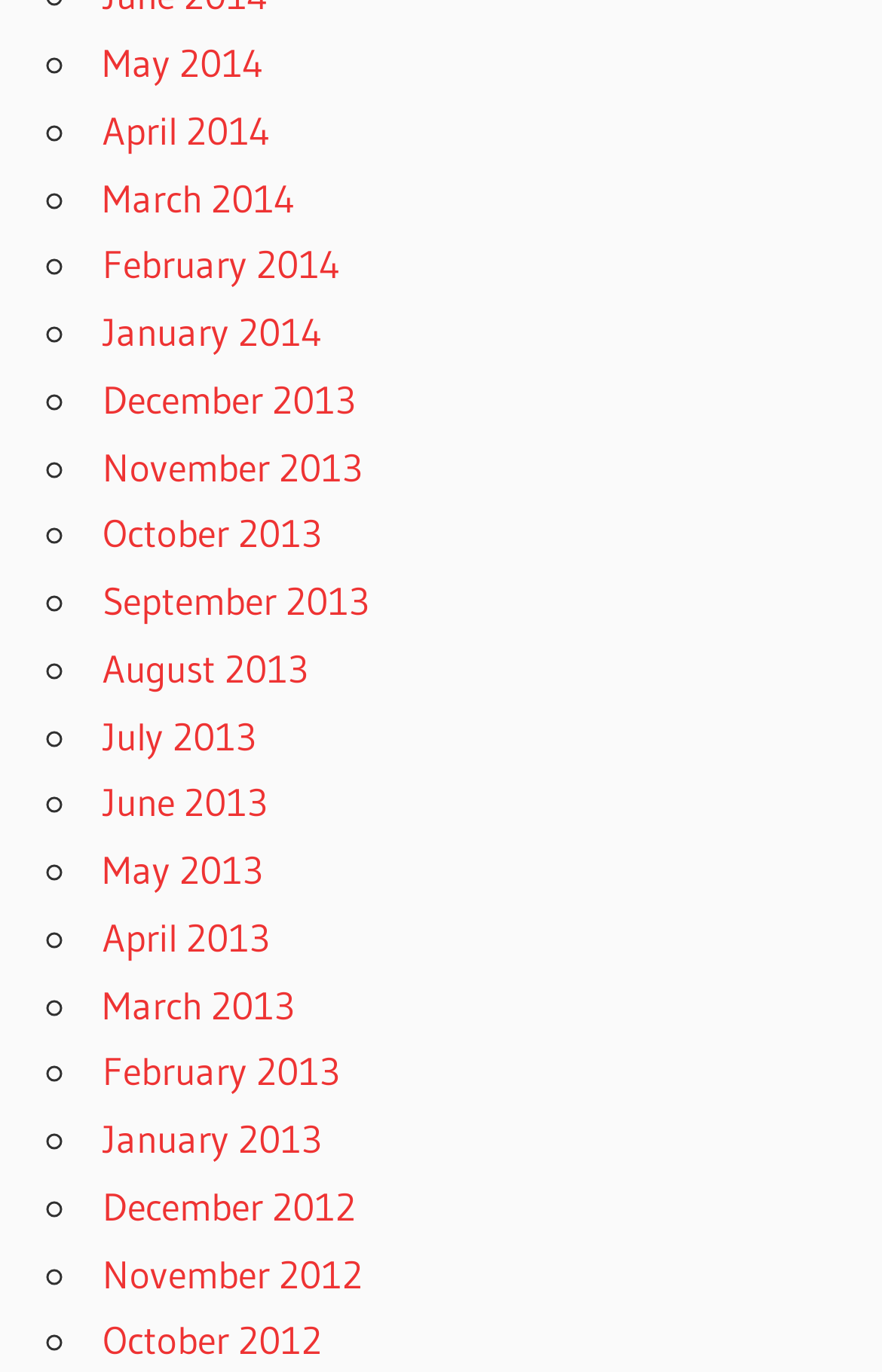Pinpoint the bounding box coordinates of the element that must be clicked to accomplish the following instruction: "View May 2014". The coordinates should be in the format of four float numbers between 0 and 1, i.e., [left, top, right, bottom].

[0.116, 0.028, 0.298, 0.063]